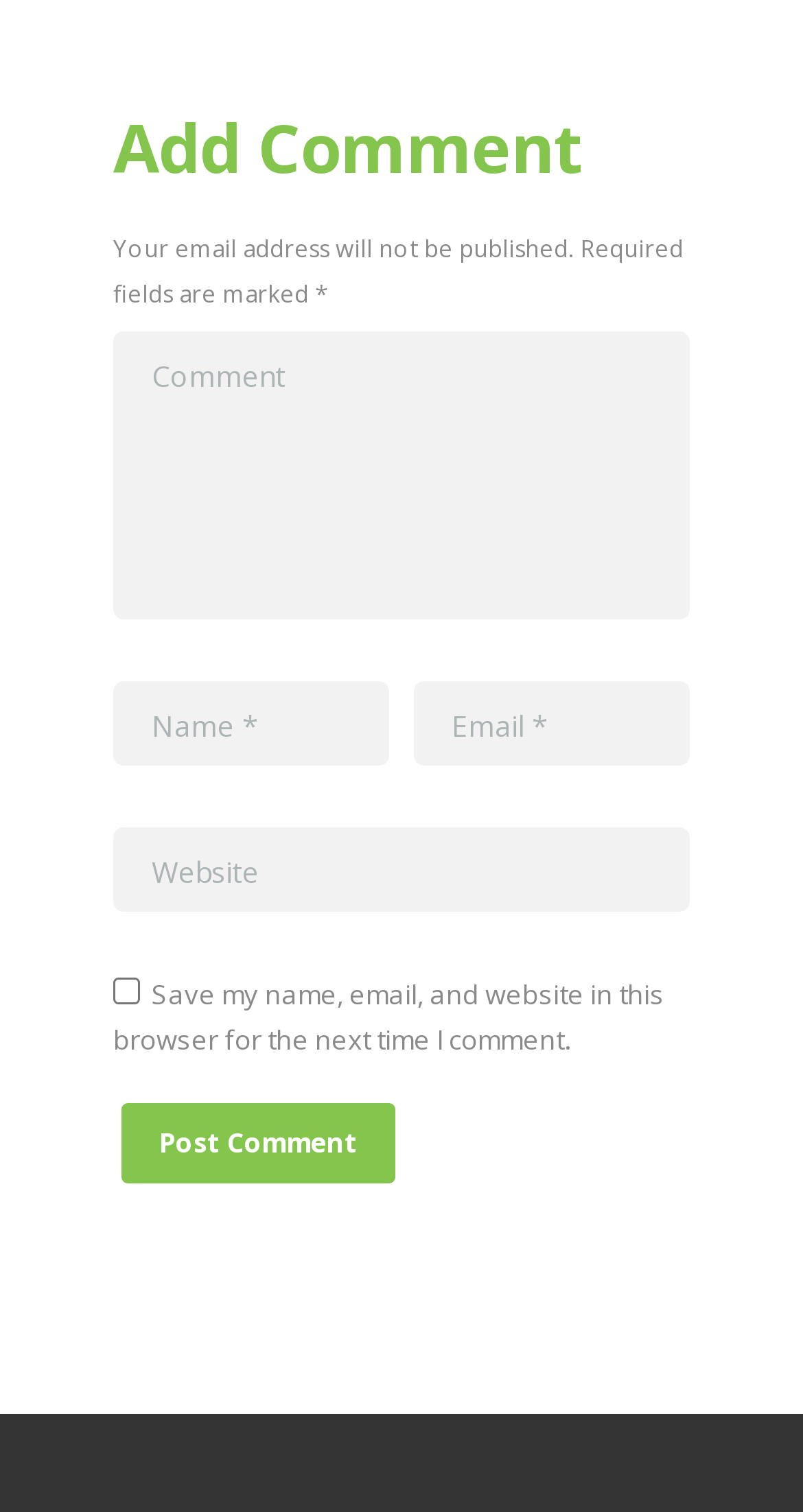Identify the bounding box for the UI element that is described as follows: "name="comment" placeholder="Comment"".

[0.141, 0.219, 0.859, 0.41]